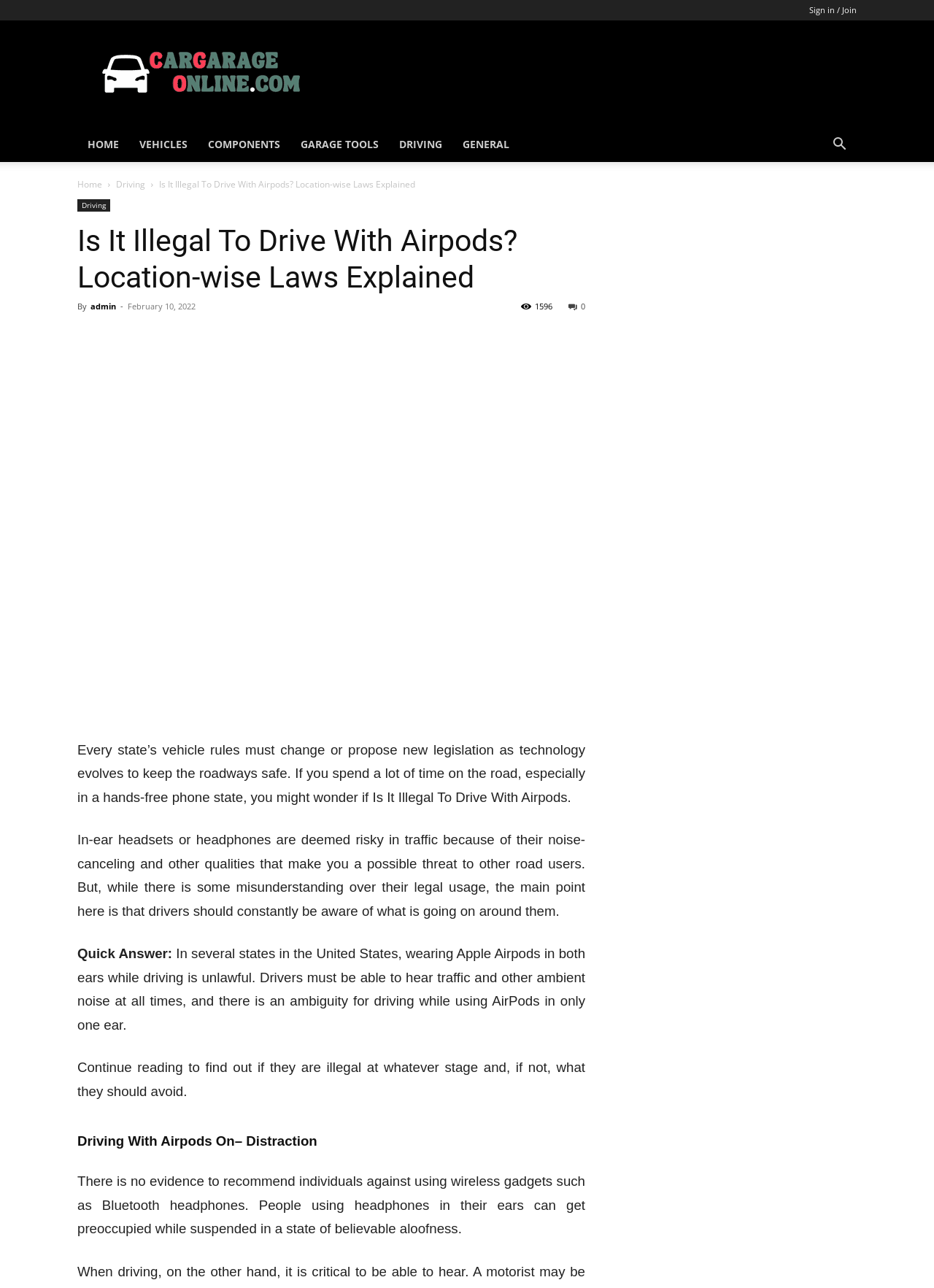Show the bounding box coordinates for the element that needs to be clicked to execute the following instruction: "View design and build services". Provide the coordinates in the form of four float numbers between 0 and 1, i.e., [left, top, right, bottom].

None